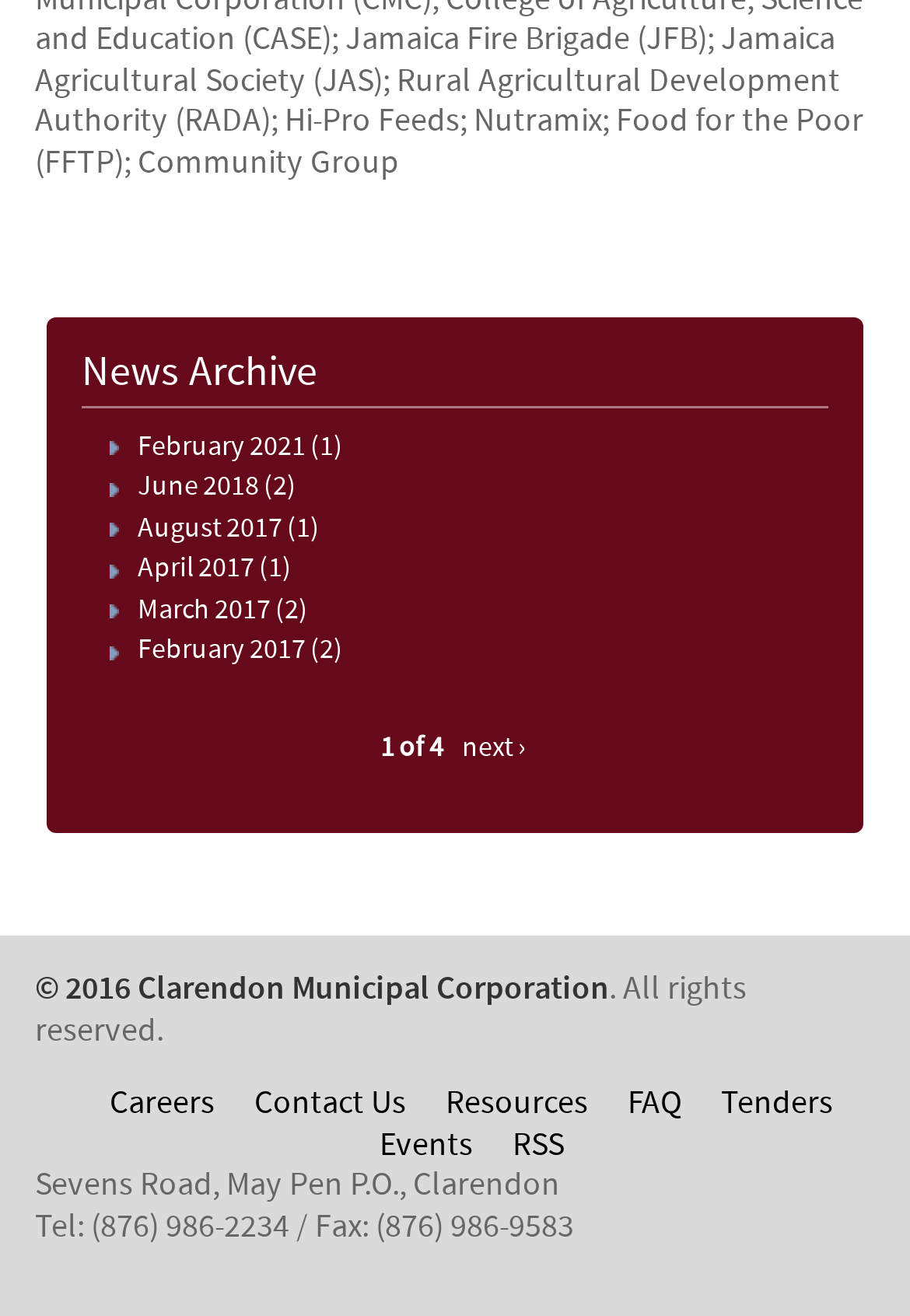Locate the bounding box coordinates of the segment that needs to be clicked to meet this instruction: "go to February 2021 news".

[0.151, 0.326, 0.336, 0.354]